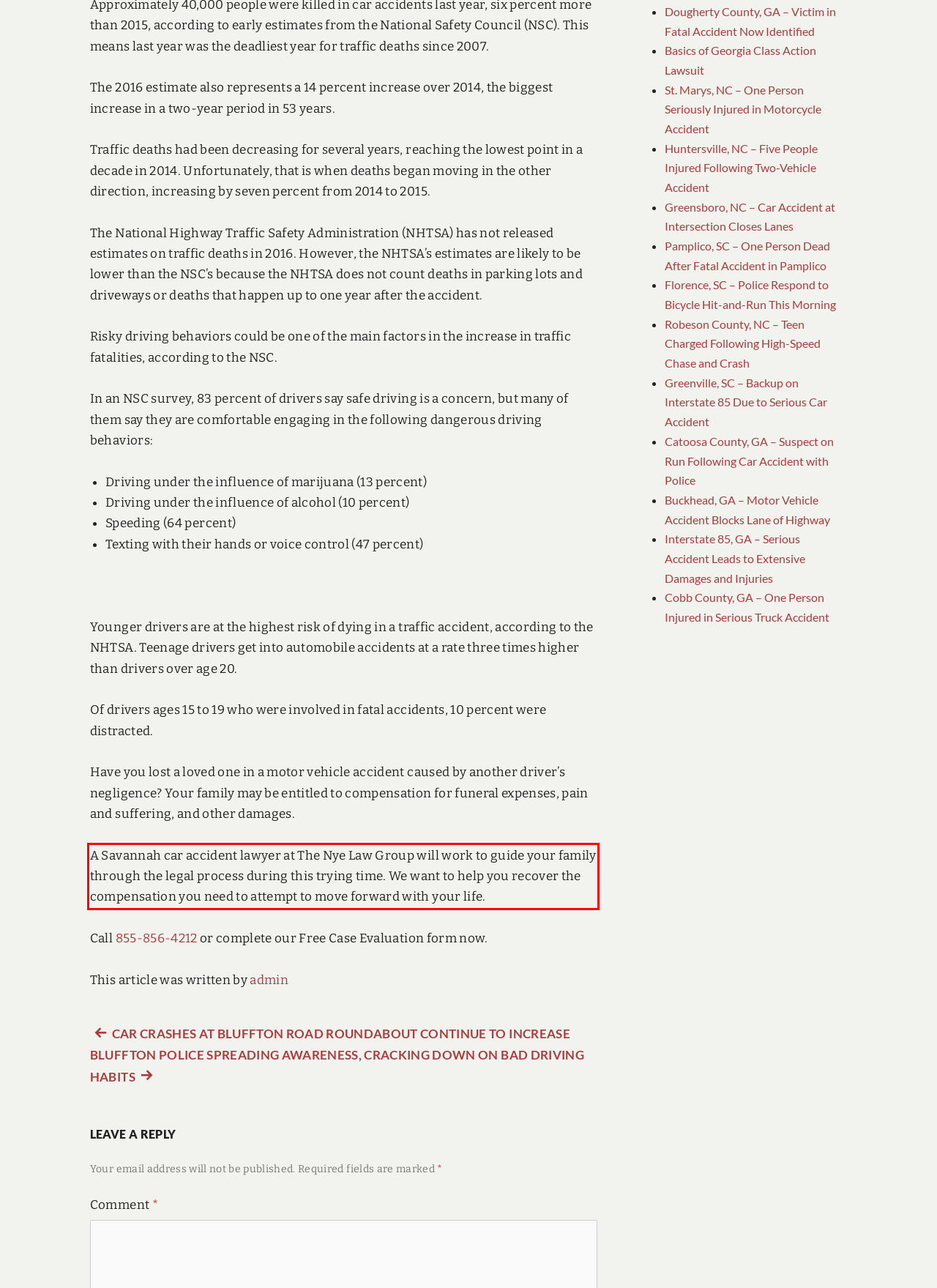Given the screenshot of the webpage, identify the red bounding box, and recognize the text content inside that red bounding box.

A Savannah car accident lawyer at The Nye Law Group will work to guide your family through the legal process during this trying time. We want to help you recover the compensation you need to attempt to move forward with your life.